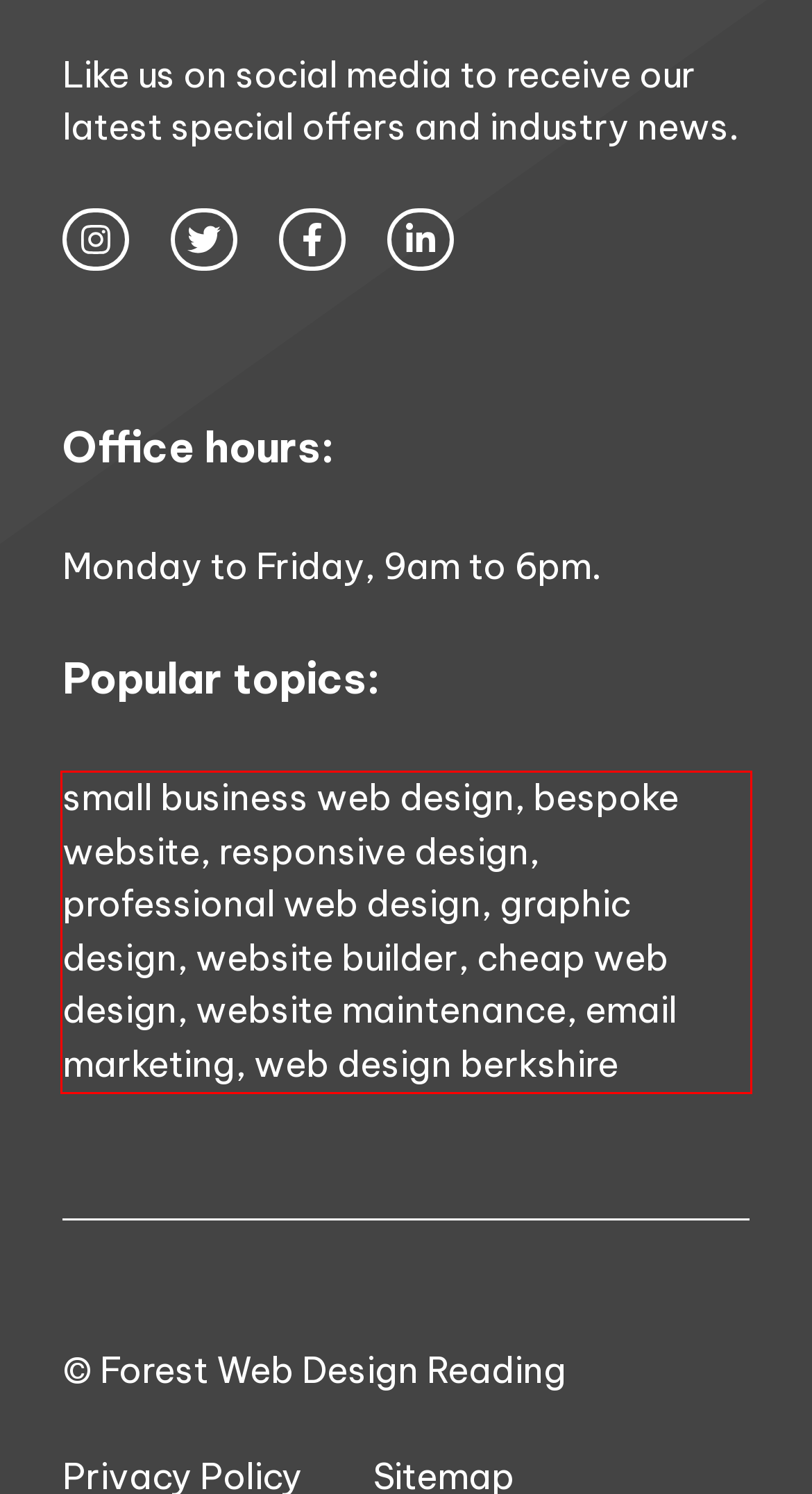Please analyze the screenshot of a webpage and extract the text content within the red bounding box using OCR.

small business web design, bespoke website, responsive design, professional web design, graphic design, website builder, cheap web design, website maintenance, email marketing, web design berkshire